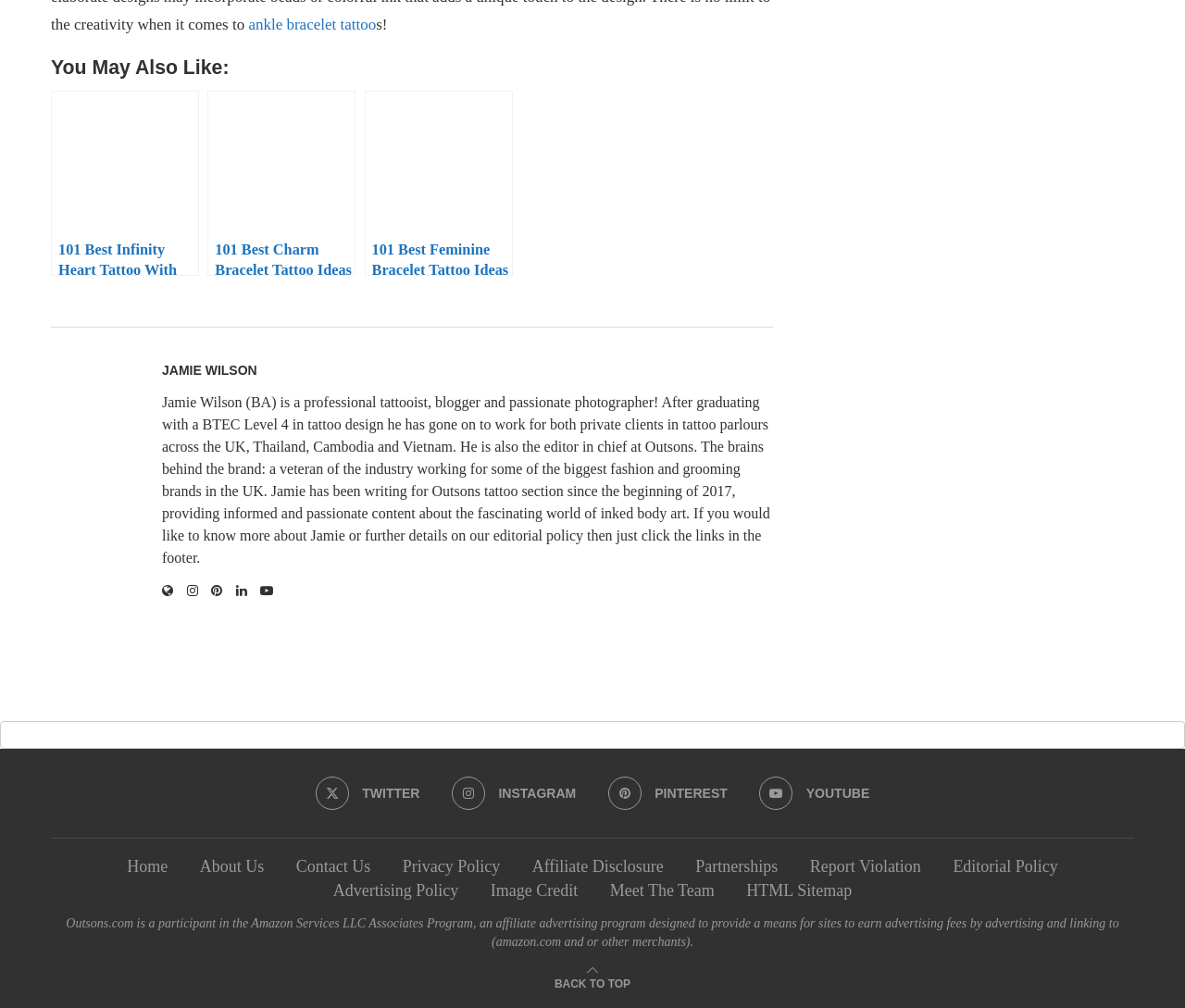What type of tattoo is being described?
Refer to the image and respond with a one-word or short-phrase answer.

Ankle tattoo